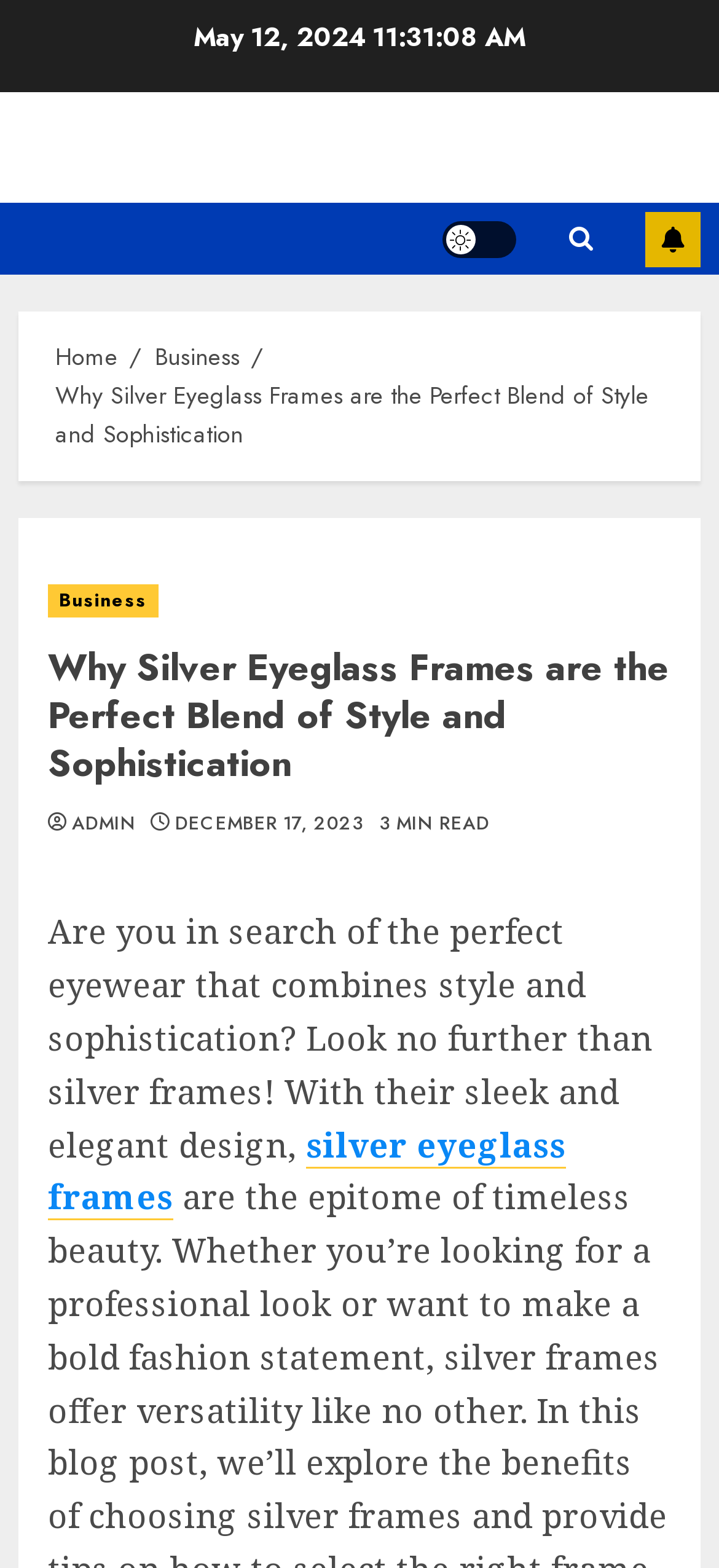Summarize the webpage in an elaborate manner.

The webpage appears to be an article about silver eyeglass frames, with a focus on their style and sophistication. At the top of the page, there is a date "May 12, 2024" and a series of links, including a "Light/Dark Button", a search icon, and a "SUBSCRIBE" button. 

Below these links, there is a navigation section with breadcrumbs, featuring links to "Home", "Business", and the current article title "Why Silver Eyeglass Frames are the Perfect Blend of Style and Sophistication". 

The main content of the article is divided into sections. The first section has a heading with the same title as the article, and features links to "Business" and "ADMIN", as well as a date "DECEMBER 17, 2023" and a "3 MIN READ" label. 

The article's main text starts below this section, with a paragraph that introduces the topic of silver eyeglass frames and their sleek design. There is also a link to "silver eyeglass frames" within this paragraph.